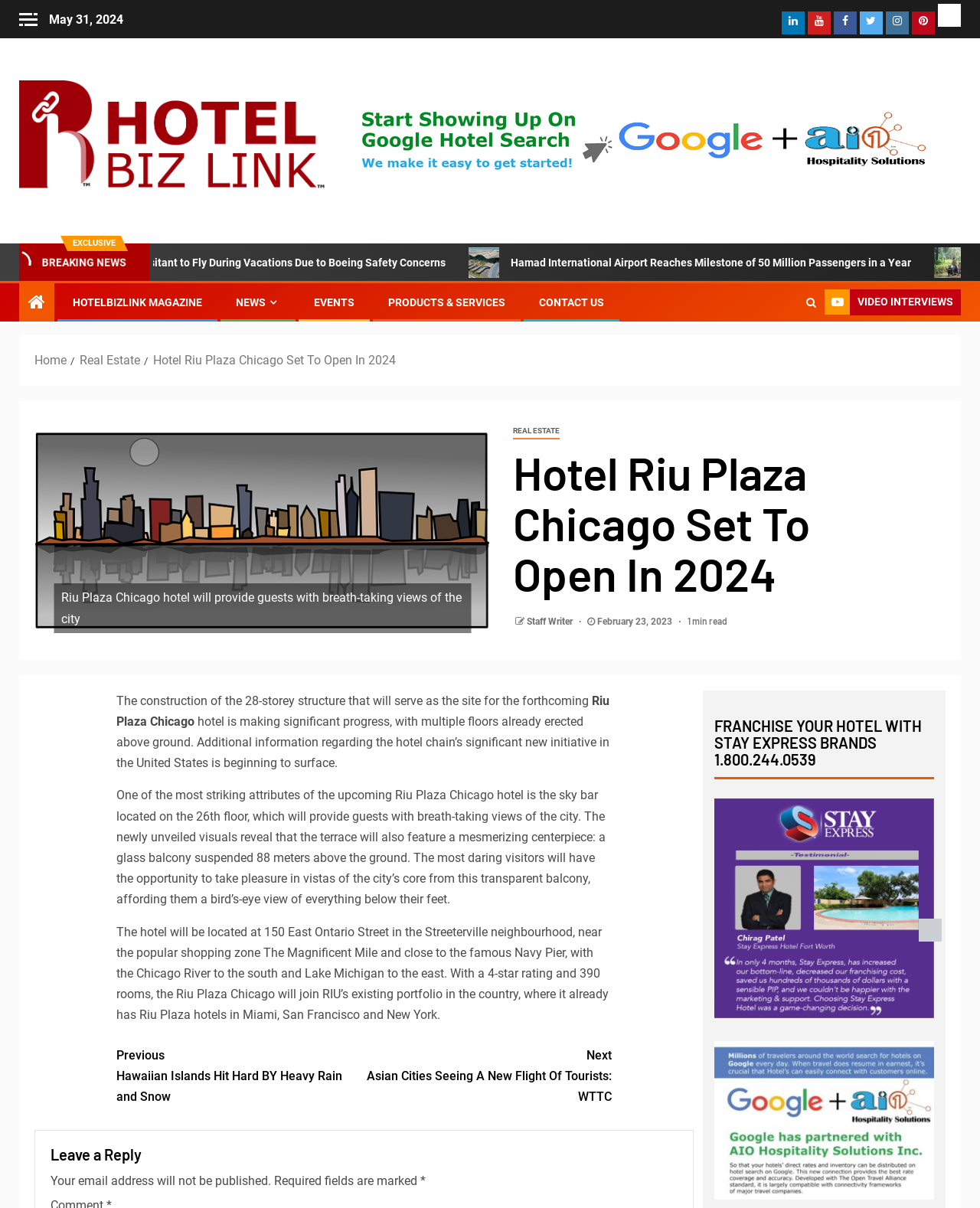Please determine the bounding box coordinates of the section I need to click to accomplish this instruction: "Click on the 'Hotel Biz Link – Global Hotel Business Magazine' link".

[0.02, 0.11, 0.332, 0.122]